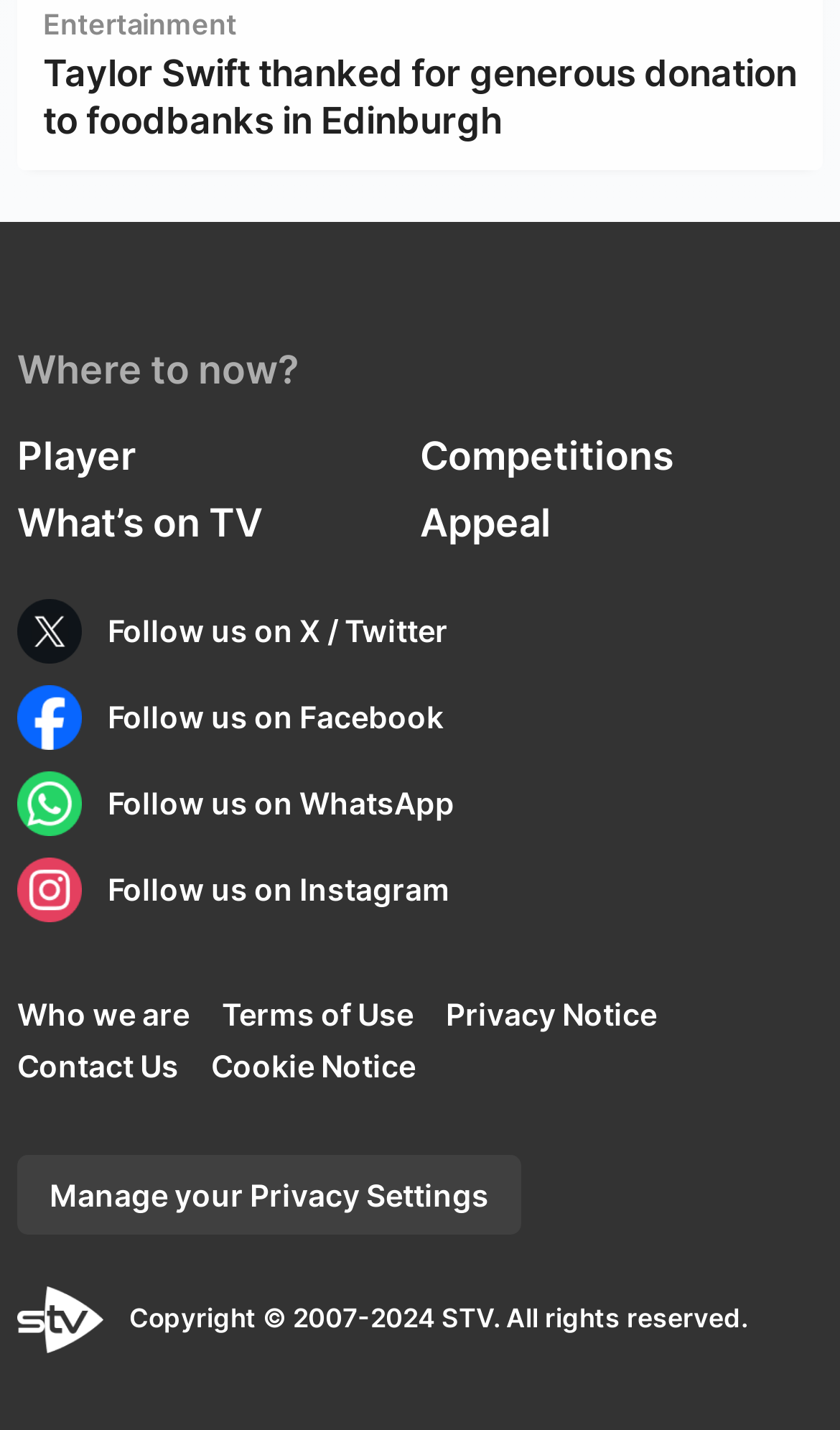Highlight the bounding box coordinates of the element you need to click to perform the following instruction: "check out Drymortar.net."

None